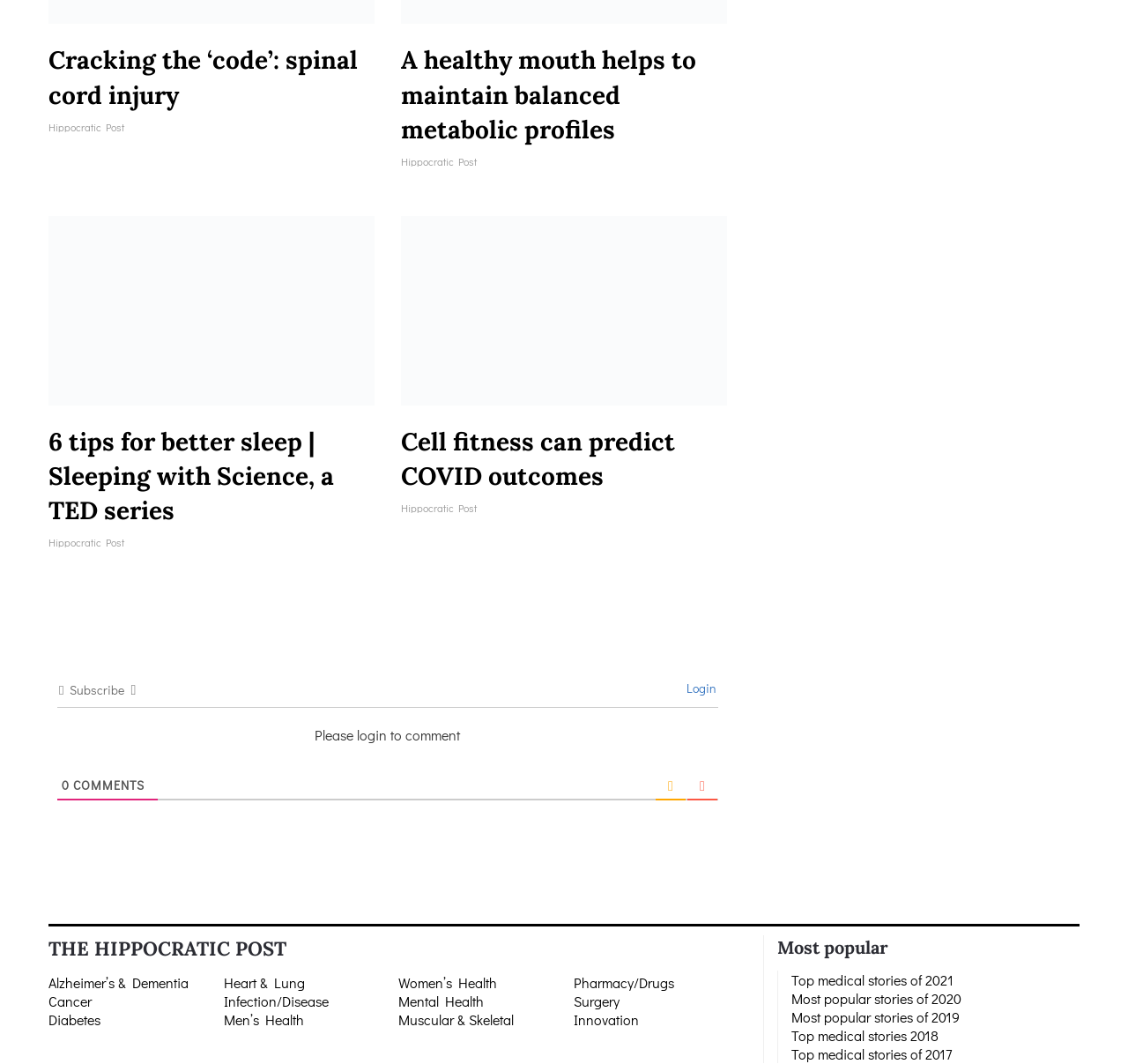Using the description: "Most popular stories of 2019", determine the UI element's bounding box coordinates. Ensure the coordinates are in the format of four float numbers between 0 and 1, i.e., [left, top, right, bottom].

[0.702, 0.947, 0.851, 0.965]